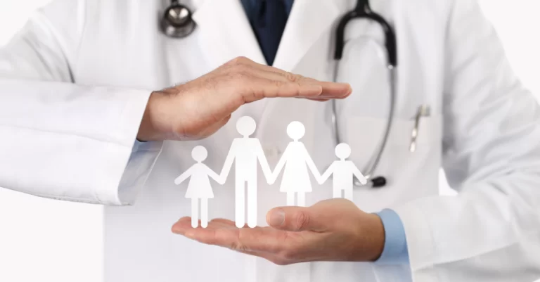Give a comprehensive caption for the image.

The image depicts a healthcare professional, dressed in a white coat with a stethoscope draped around their neck, gently cradling a simplistic representation of a family. The figures, illustrating a parent and two children, symbolize the concept of family care. This visual emphasizes a nurturing approach to health services, reflecting the essence of Exceptional Family Care, which focuses on adapting support based on the dynamic needs of families. The professional's protective gesture suggests a commitment to fostering resilience and understanding within family units, highlighting that healthcare is not just about providing services, but also about building a supportive community.